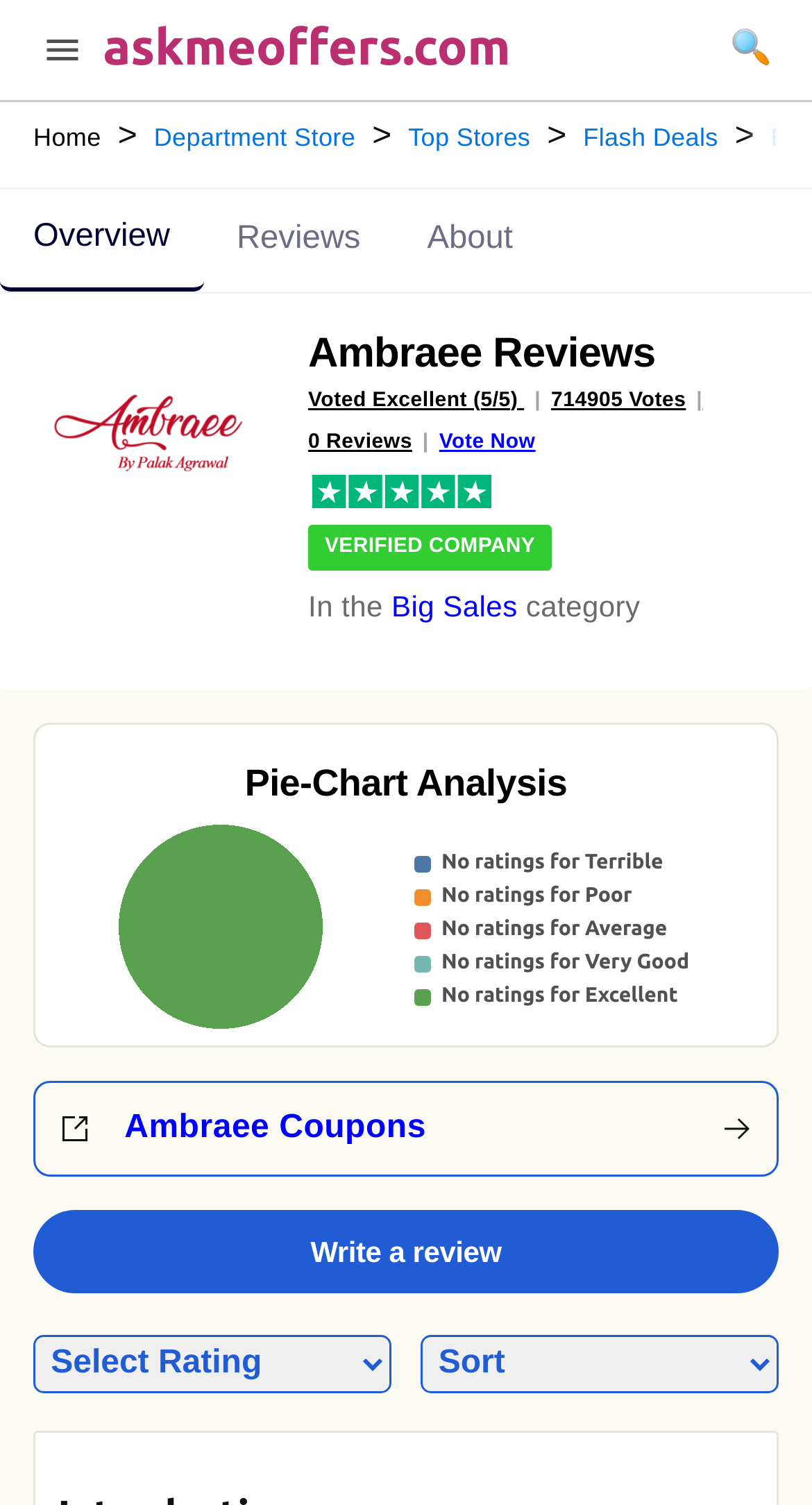Respond to the following question with a brief word or phrase:
What is the rating of Ambraee?

5 out of 5